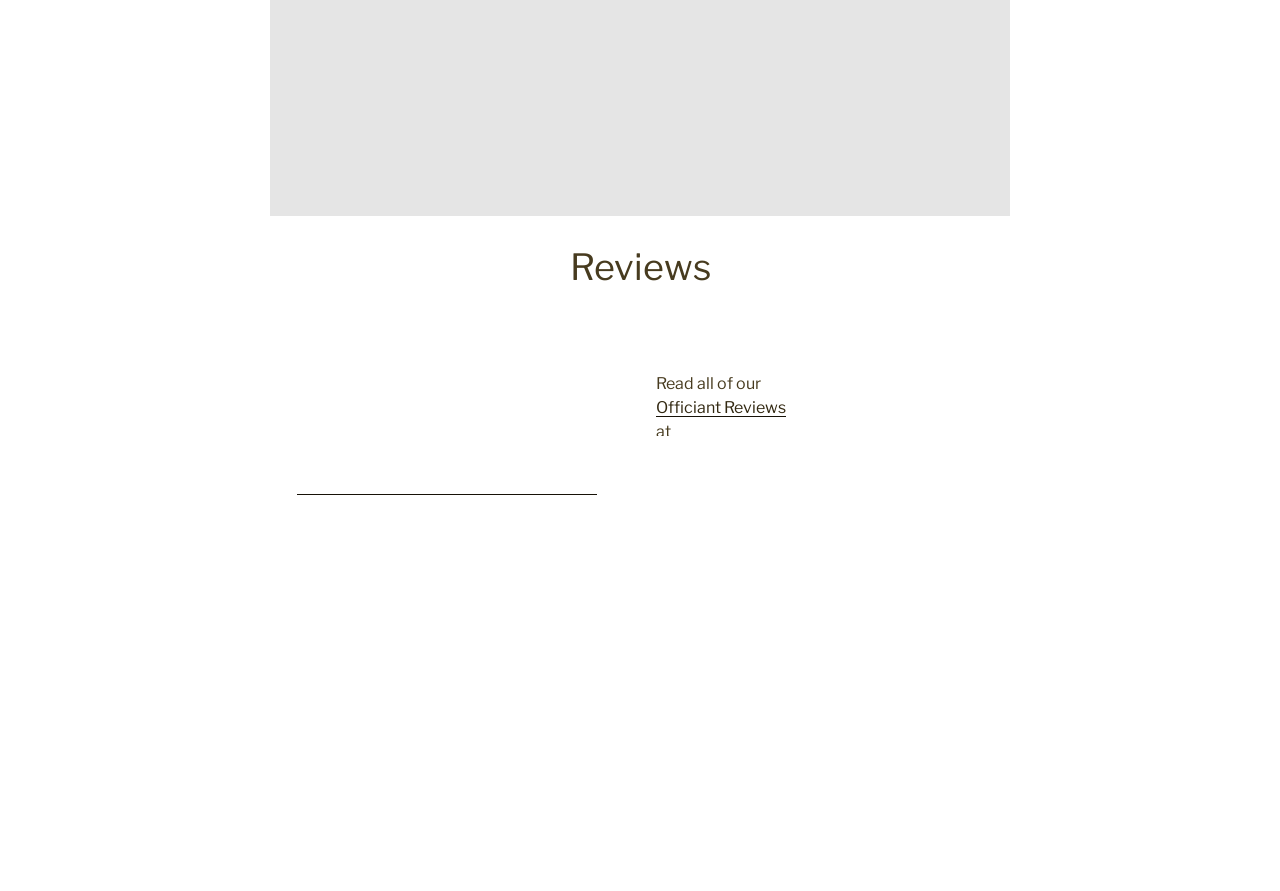Identify the bounding box for the element characterized by the following description: "parent_node: Read all of our".

[0.512, 0.65, 0.747, 0.671]